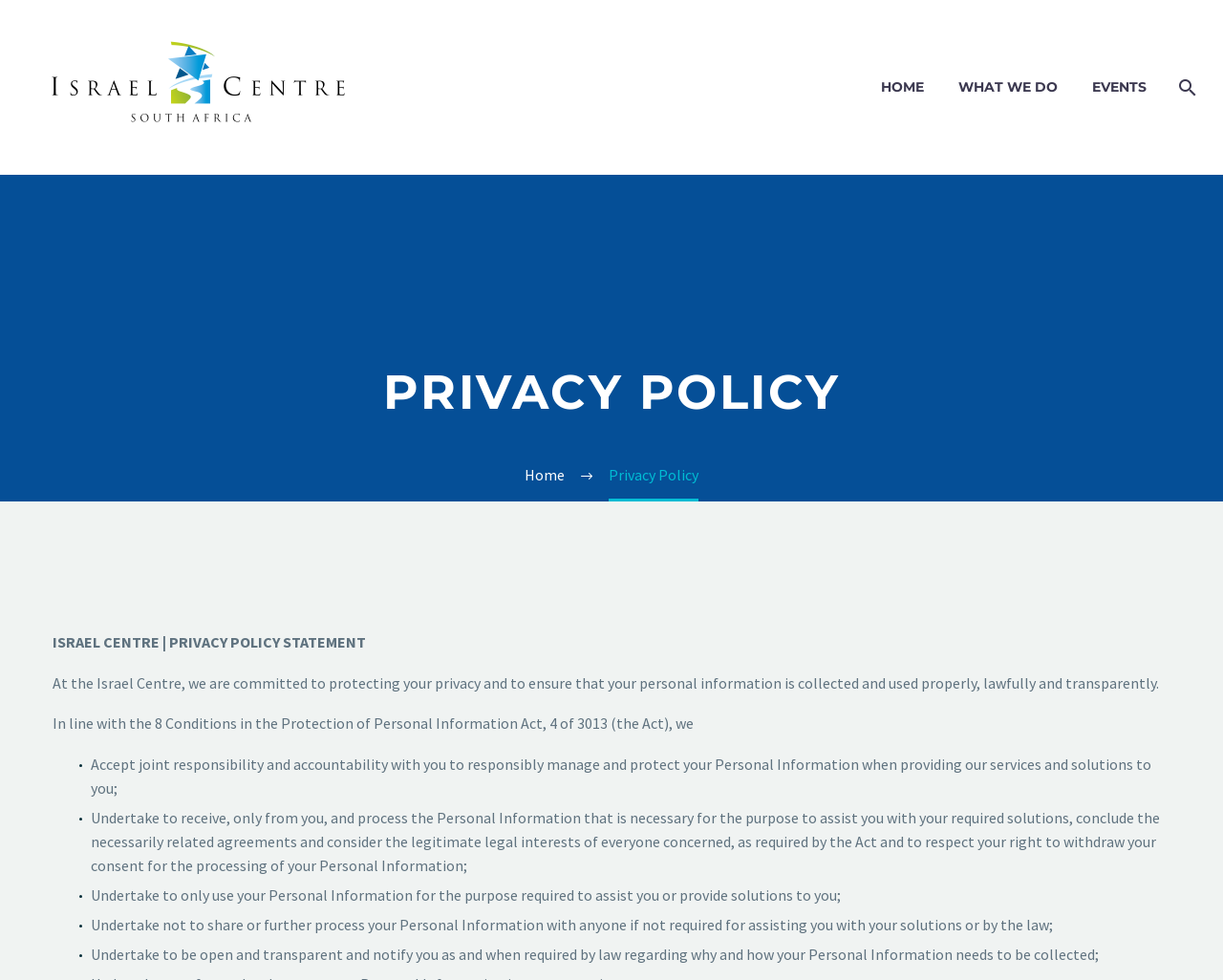Locate the bounding box of the UI element defined by this description: "Home". The coordinates should be given as four float numbers between 0 and 1, formatted as [left, top, right, bottom].

[0.429, 0.475, 0.462, 0.494]